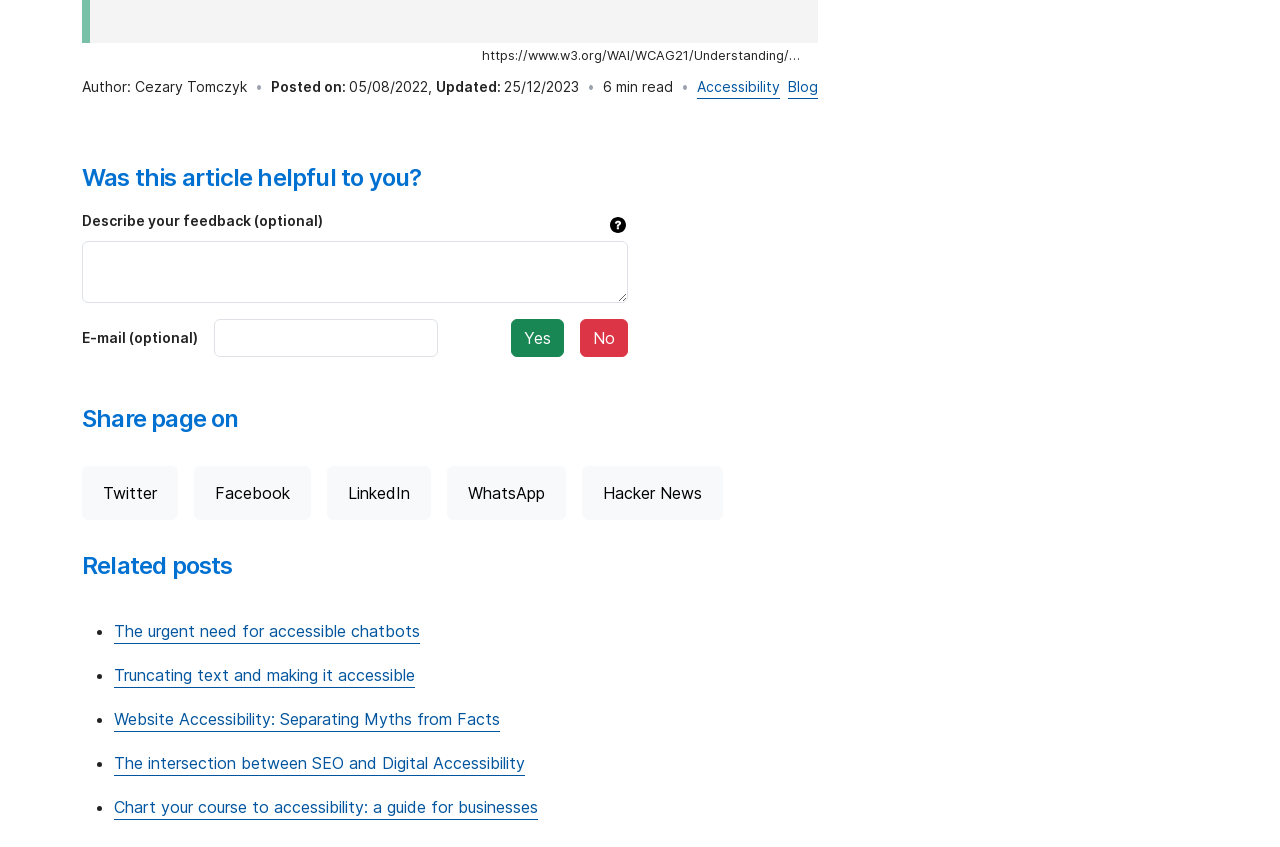Point out the bounding box coordinates of the section to click in order to follow this instruction: "Enter your email address".

[0.167, 0.377, 0.342, 0.422]